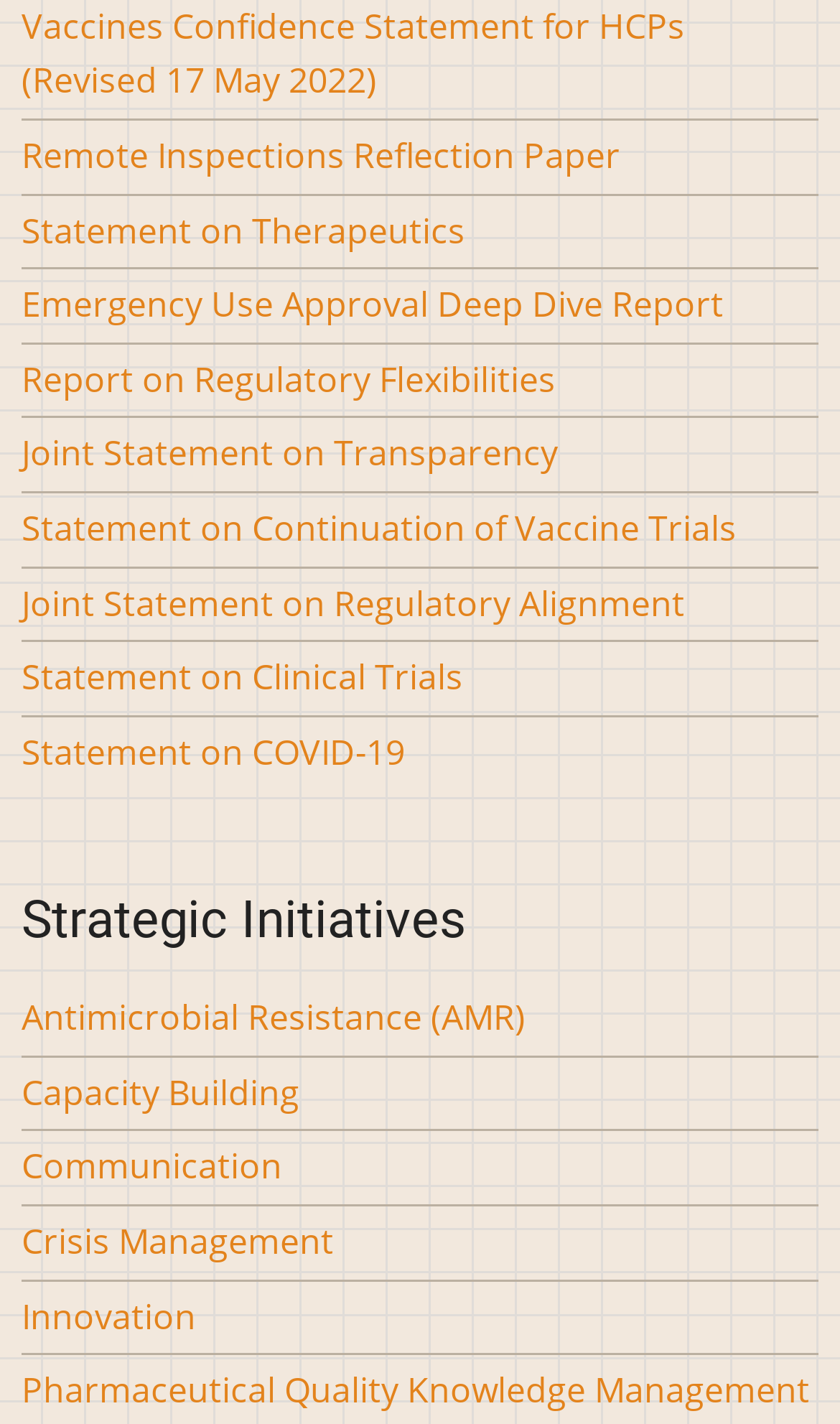From the webpage screenshot, predict the bounding box of the UI element that matches this description: "Crisis Management".

[0.026, 0.855, 0.397, 0.888]